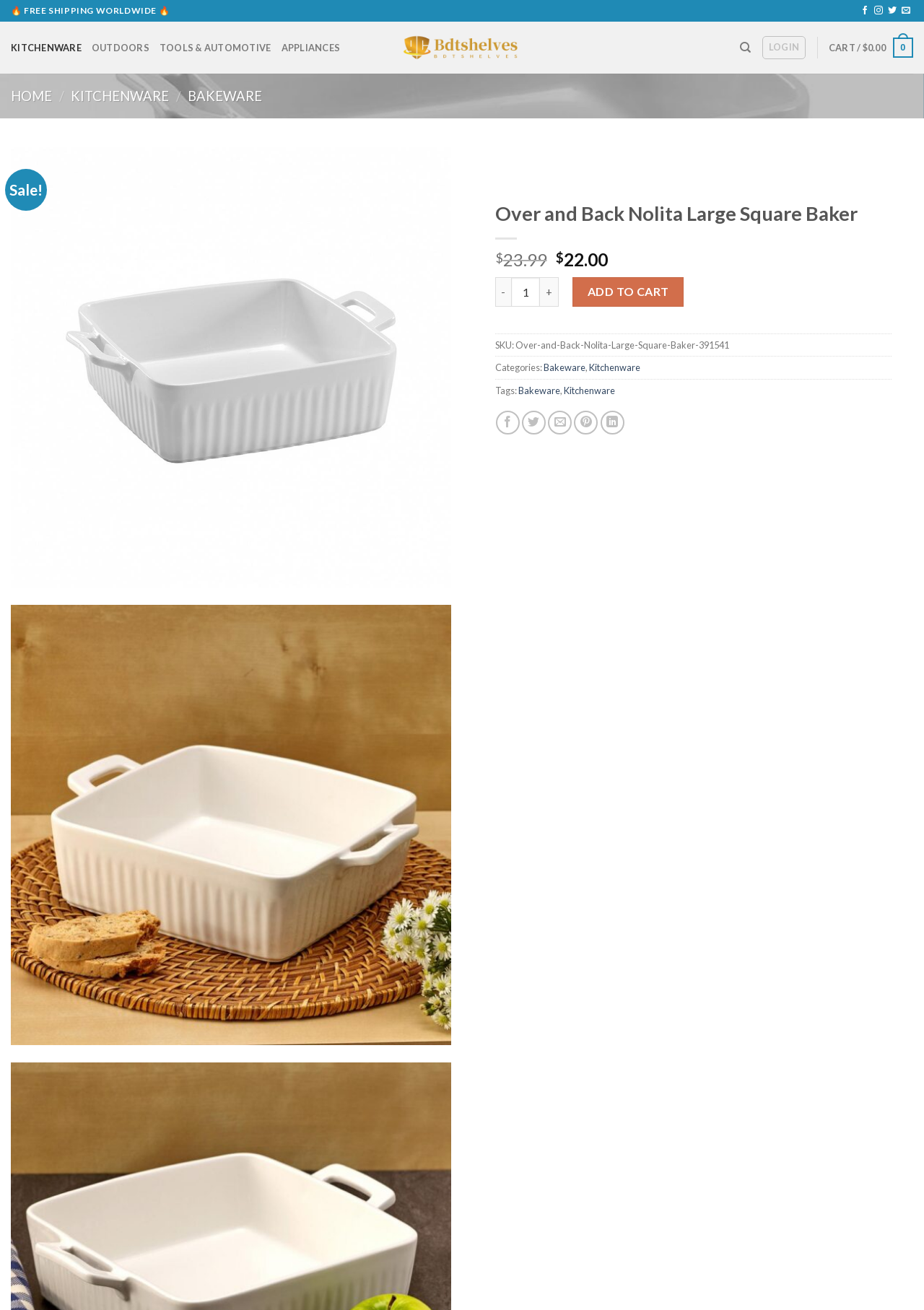Extract the main heading from the webpage content.

Over and Back Nolita Large Square Baker